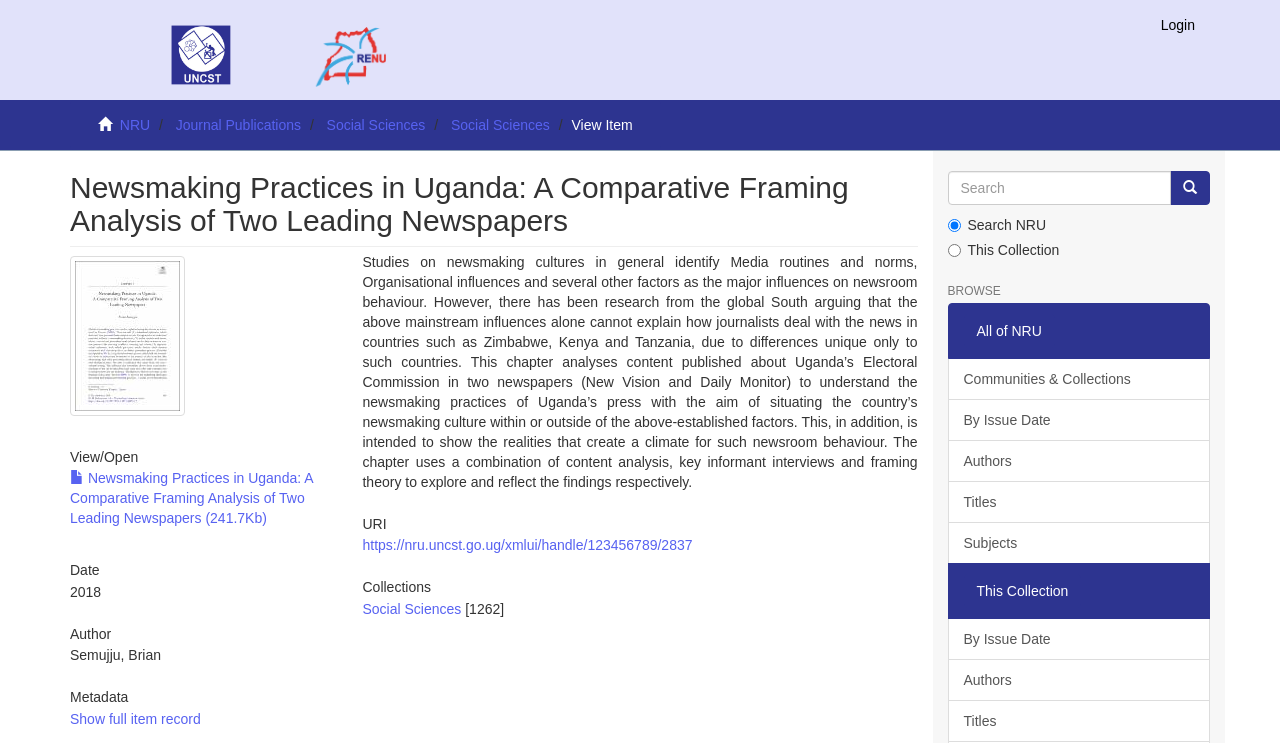Create an in-depth description of the webpage, covering main sections.

This webpage appears to be a research article or academic paper titled "Newsmaking Practices in Uganda: A Comparative Framing Analysis of Two Leading Newspapers". 

At the top left of the page, there is a small image and a link. To the right of these elements, there is a login link. Below these elements, there are several links to different categories, including "NRU", "Journal Publications", and "Social Sciences". 

Further down, there is a heading with the title of the article, accompanied by a thumbnail image. Below this, there are links to view or open the article, as well as information about the date and author of the article. 

To the right of this section, there is a search bar with a "Go" button and two radio buttons to select the search scope. Above the search bar, there is a heading labeled "BROWSE", followed by several links to browse different categories, including "Communities & Collections", "By Issue Date", "Authors", "Titles", and "Subjects". 

The main content of the article is a long paragraph of text that discusses the research topic, including the methodology and findings. There are also several headings and links throughout the article, including "Metadata", "URI", and "Collections".